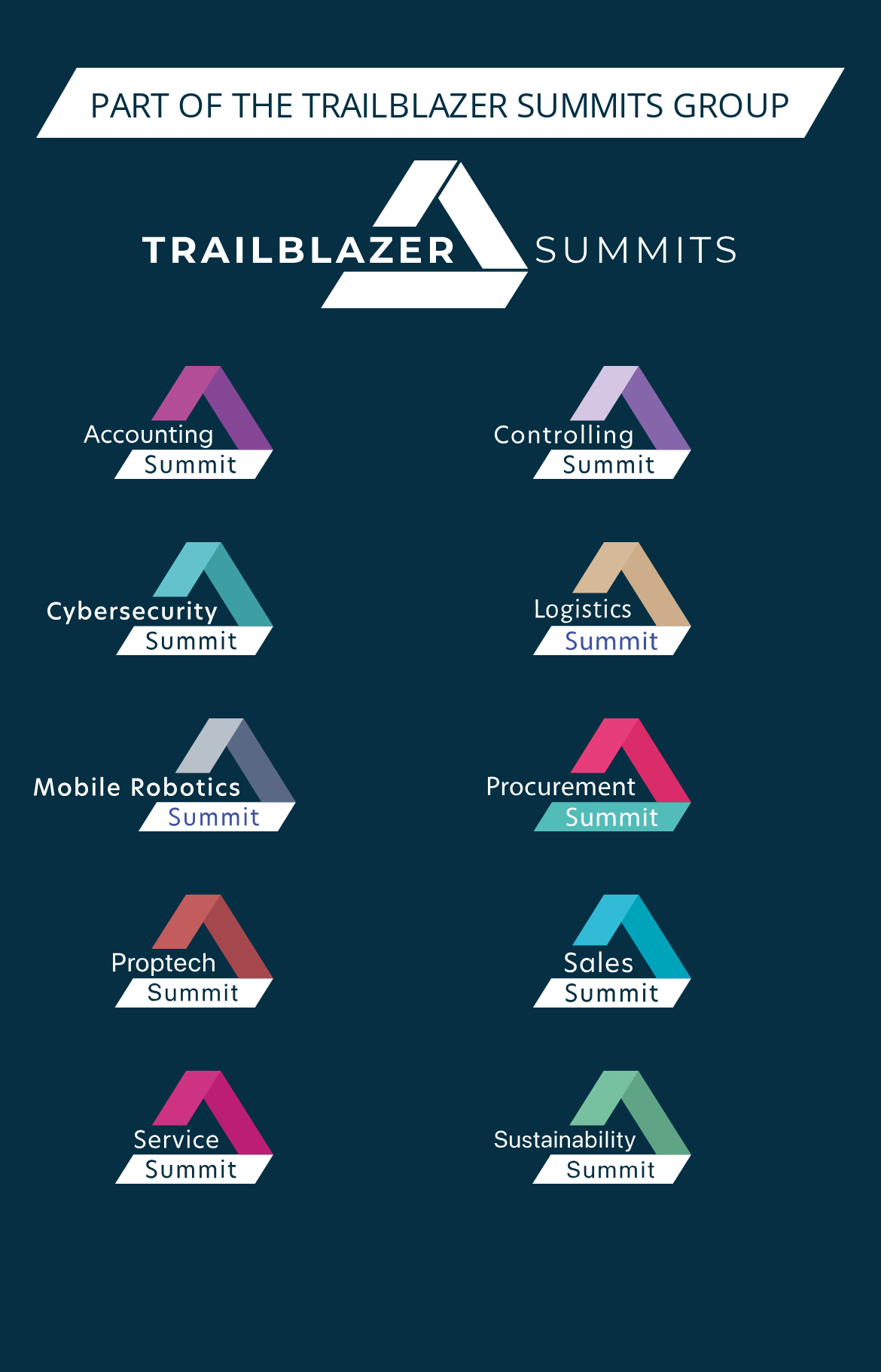Locate the bounding box of the user interface element based on this description: "title="Proptech fair"".

[0.026, 0.653, 0.5, 0.781]